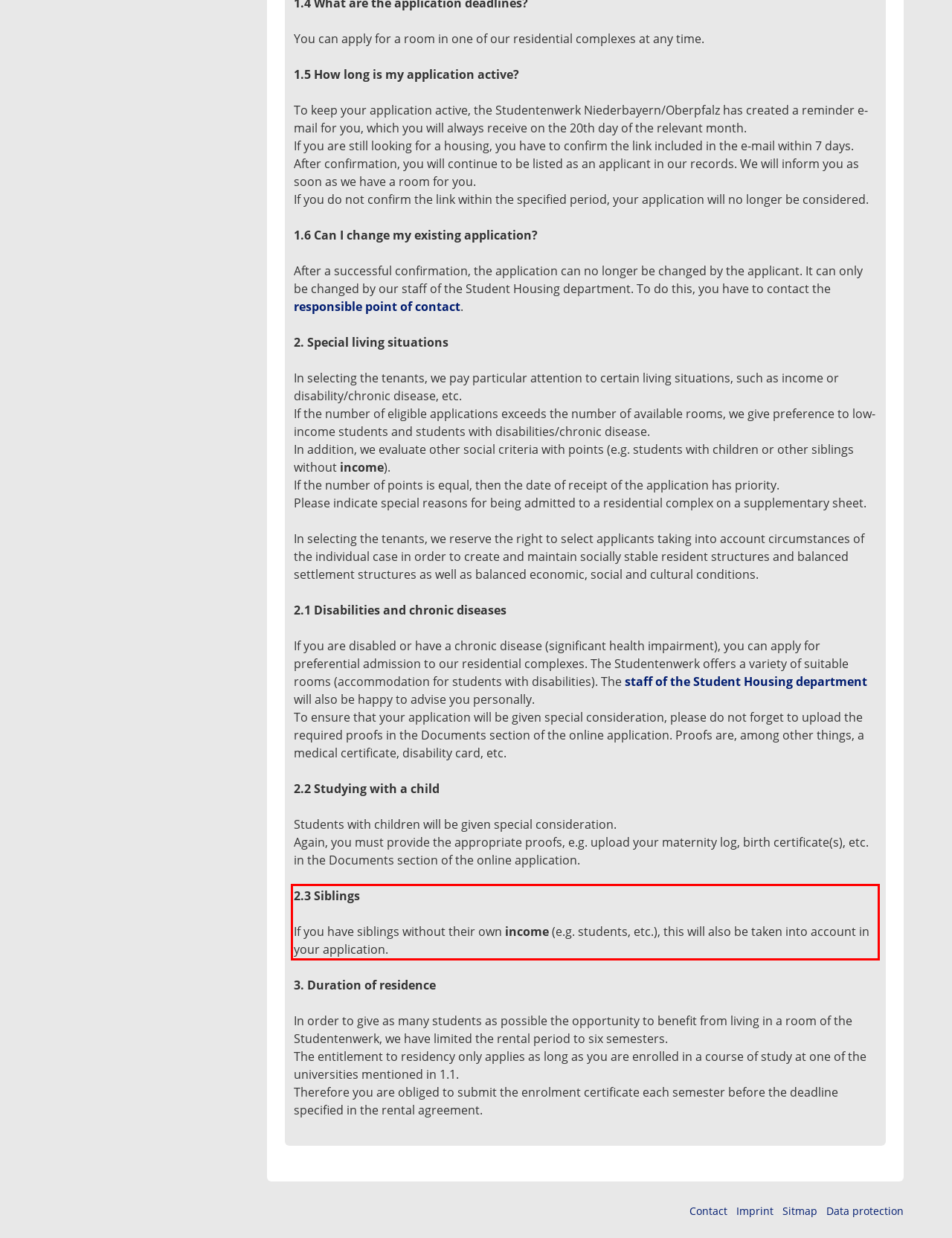Analyze the screenshot of the webpage that features a red bounding box and recognize the text content enclosed within this red bounding box.

2.3 Siblings If you have siblings without their own income (e.g. students, etc.), this will also be taken into account in your application.